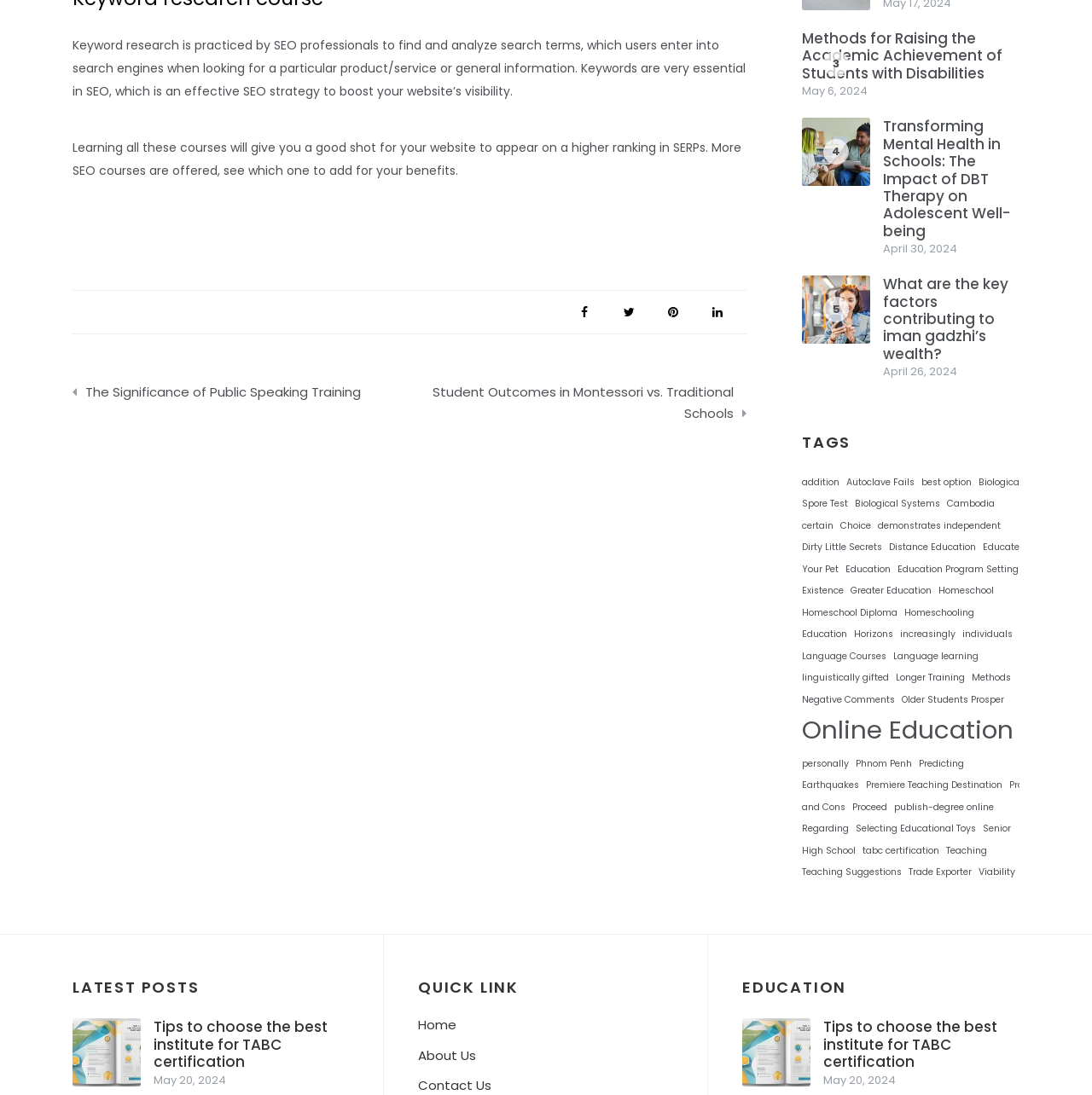What is the purpose of the 'QUICK LINK' section?
Please use the visual content to give a single word or phrase answer.

Navigation